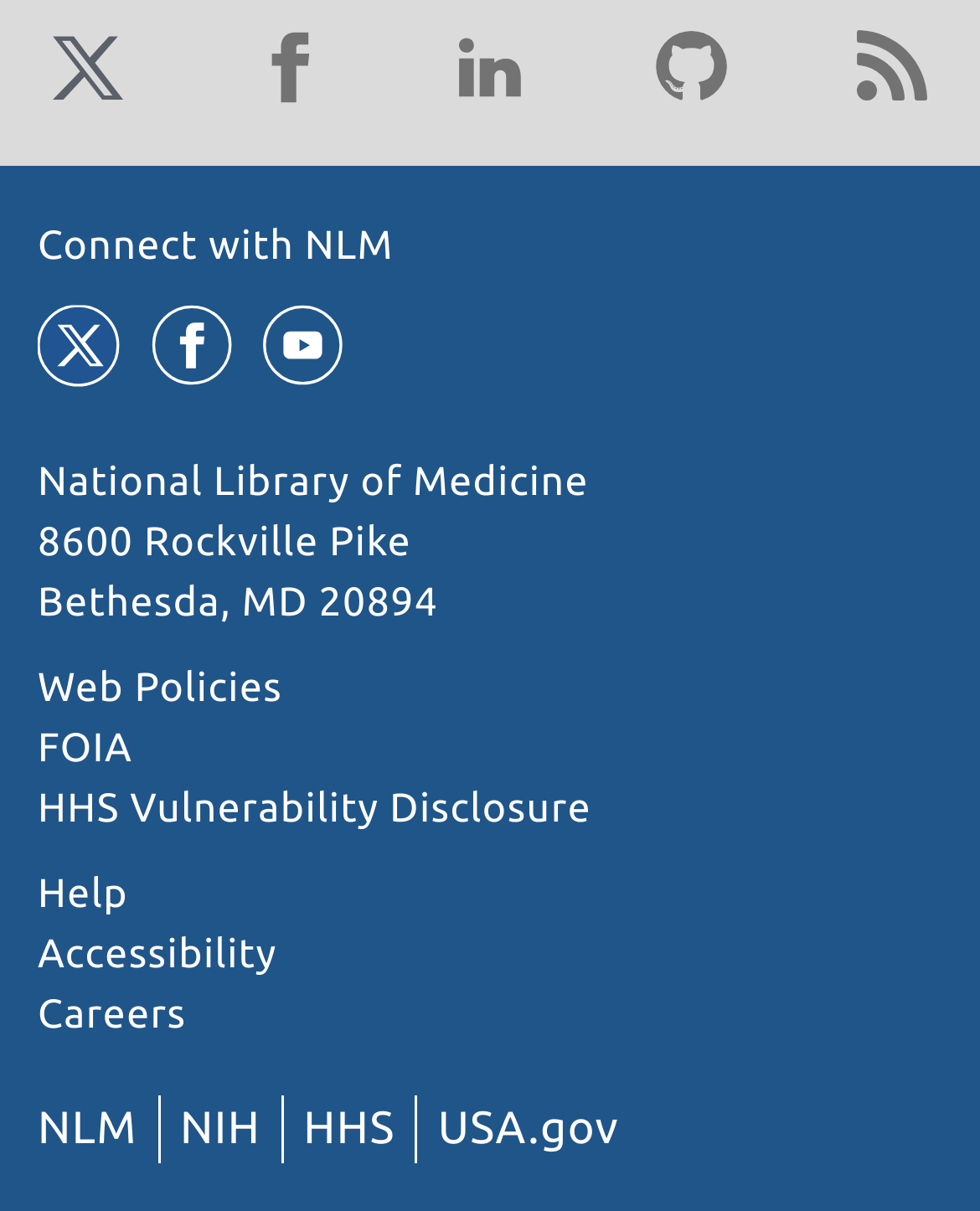Predict the bounding box of the UI element that fits this description: "Web Policies".

[0.038, 0.55, 0.288, 0.587]